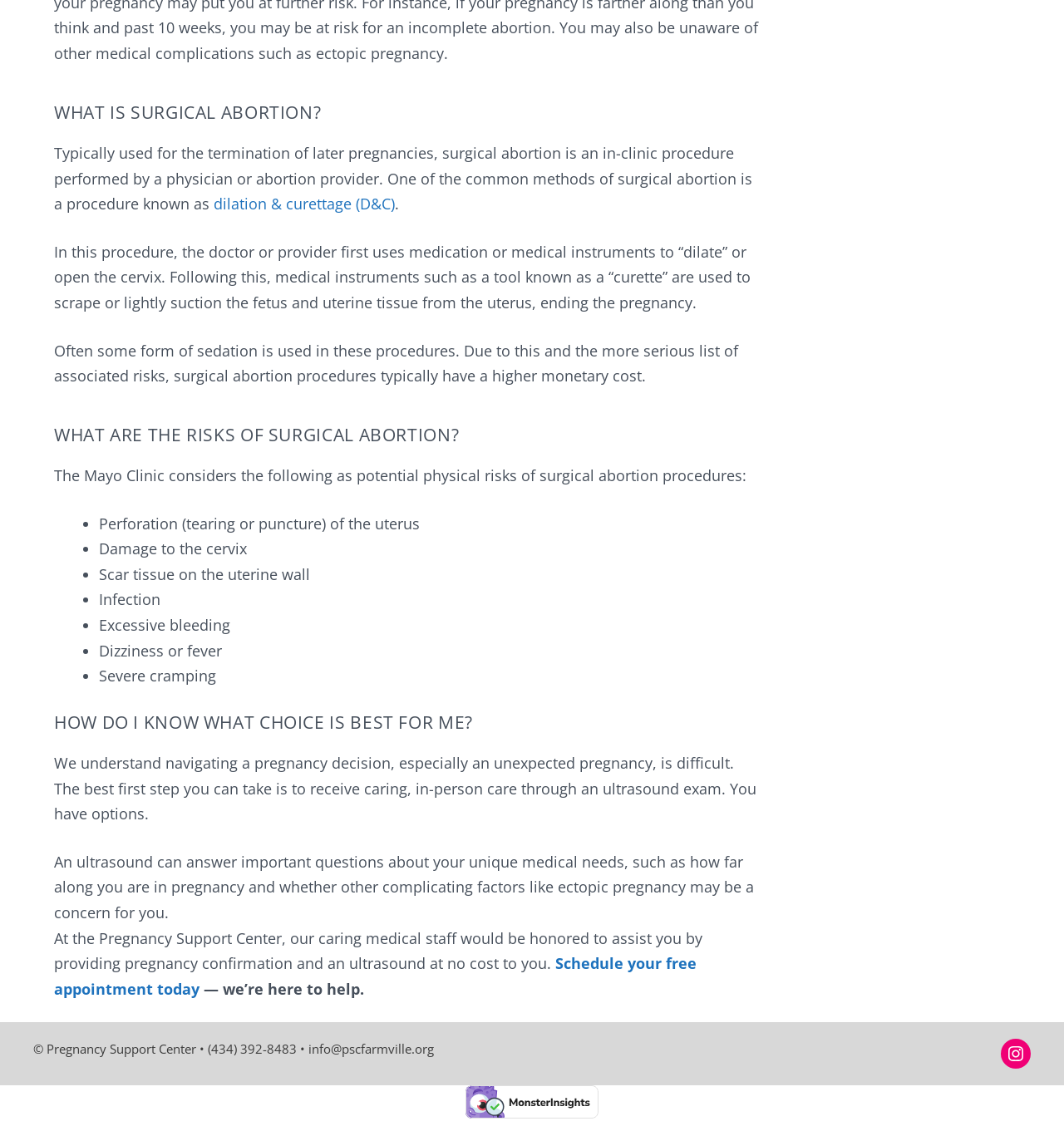Using the information in the image, give a comprehensive answer to the question: 
What are the risks of surgical abortion?

According to the webpage, the Mayo Clinic considers several physical risks associated with surgical abortion procedures, including perforation of the uterus, damage to the cervix, scar tissue on the uterine wall, infection, excessive bleeding, dizziness or fever, and severe cramping.